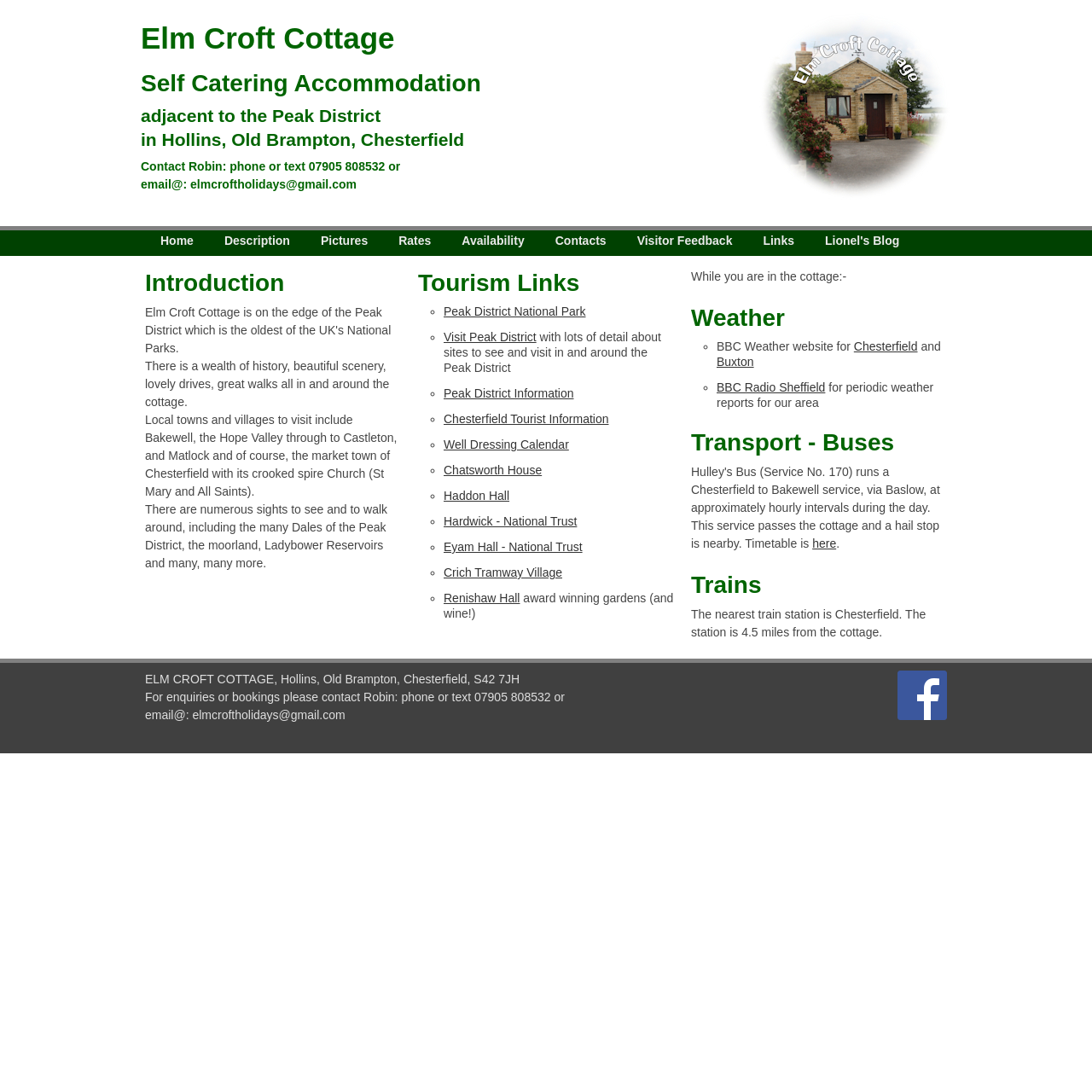Identify the bounding box for the UI element described as: "Peak District National Park". Ensure the coordinates are four float numbers between 0 and 1, formatted as [left, top, right, bottom].

[0.406, 0.279, 0.536, 0.291]